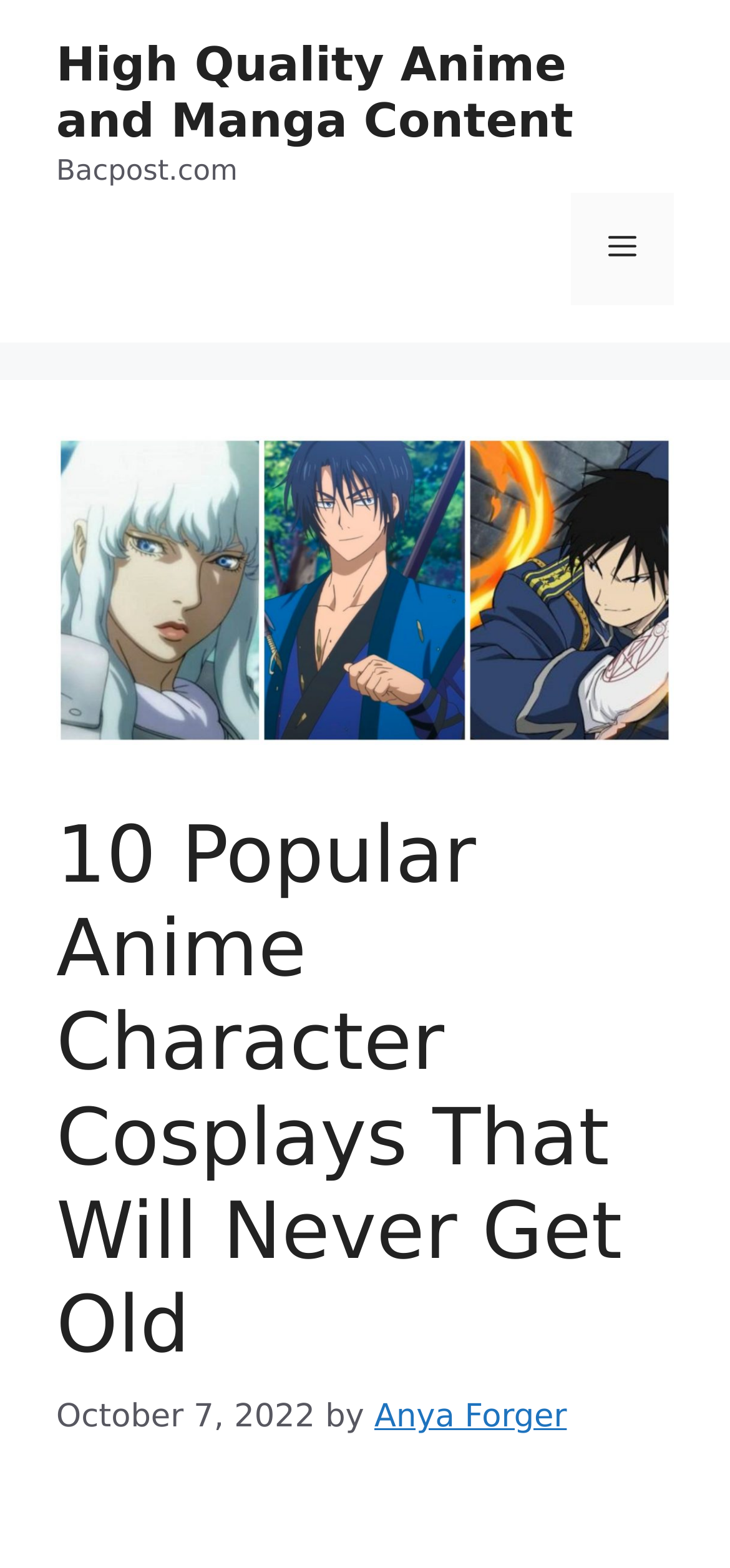For the element described, predict the bounding box coordinates as (top-left x, top-left y, bottom-right x, bottom-right y). All values should be between 0 and 1. Element description: Anya Forger

[0.513, 0.892, 0.776, 0.916]